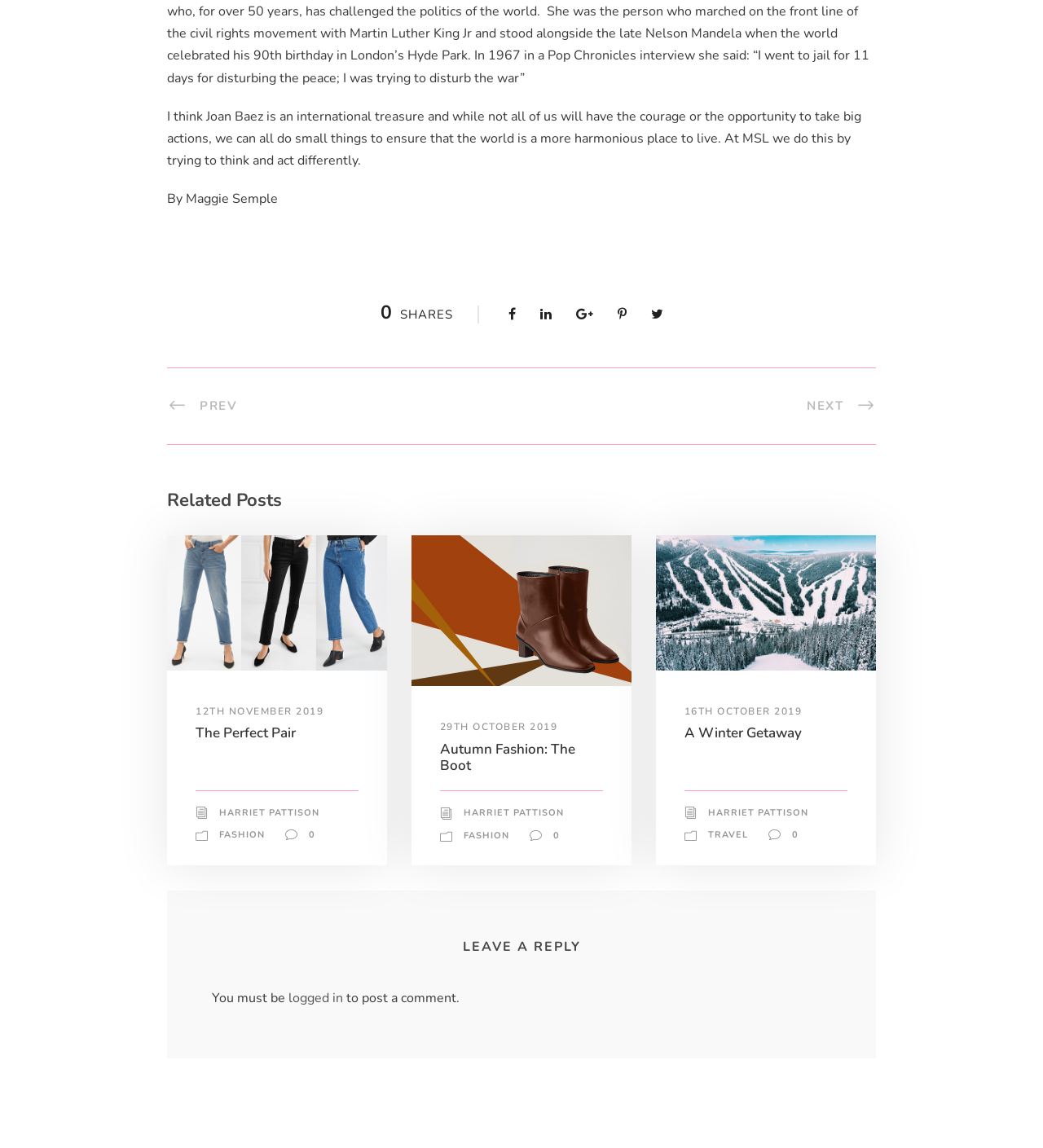Can you find the bounding box coordinates for the element to click on to achieve the instruction: "Leave a reply"?

[0.203, 0.818, 0.797, 0.832]